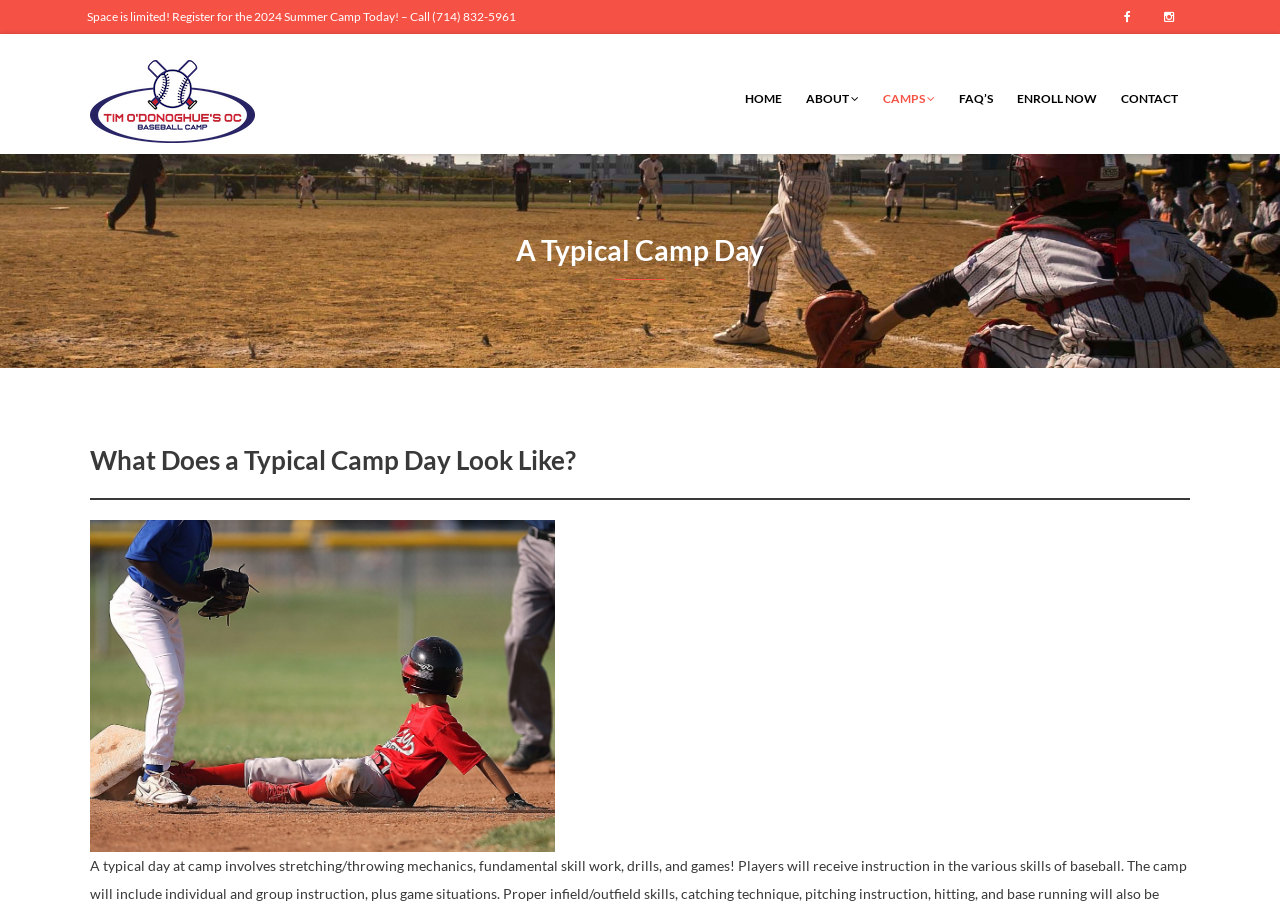Locate the headline of the webpage and generate its content.

A Typical Camp Day